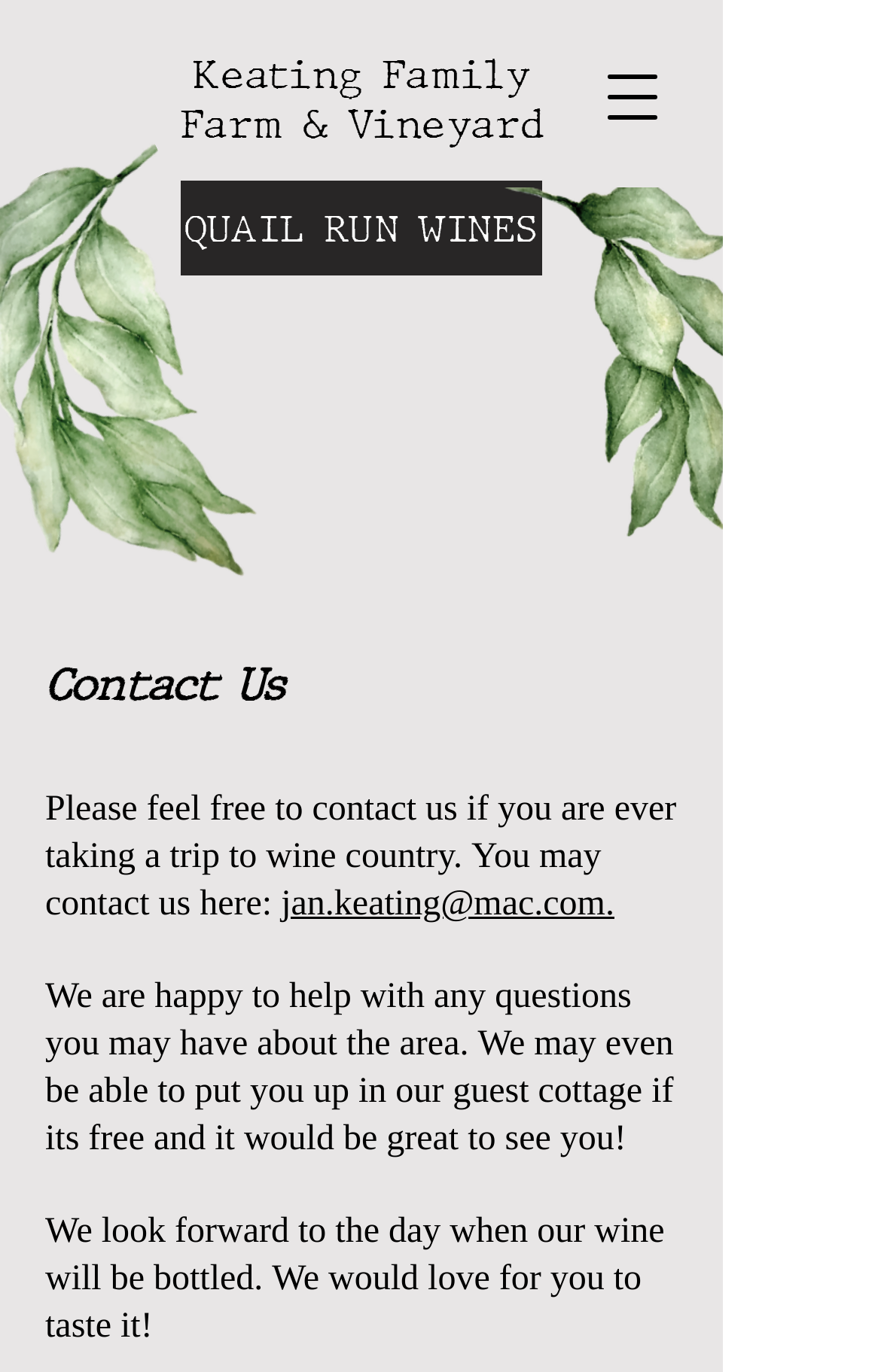Using the provided element description "Theodore Roosevelt Island", determine the bounding box coordinates of the UI element.

None